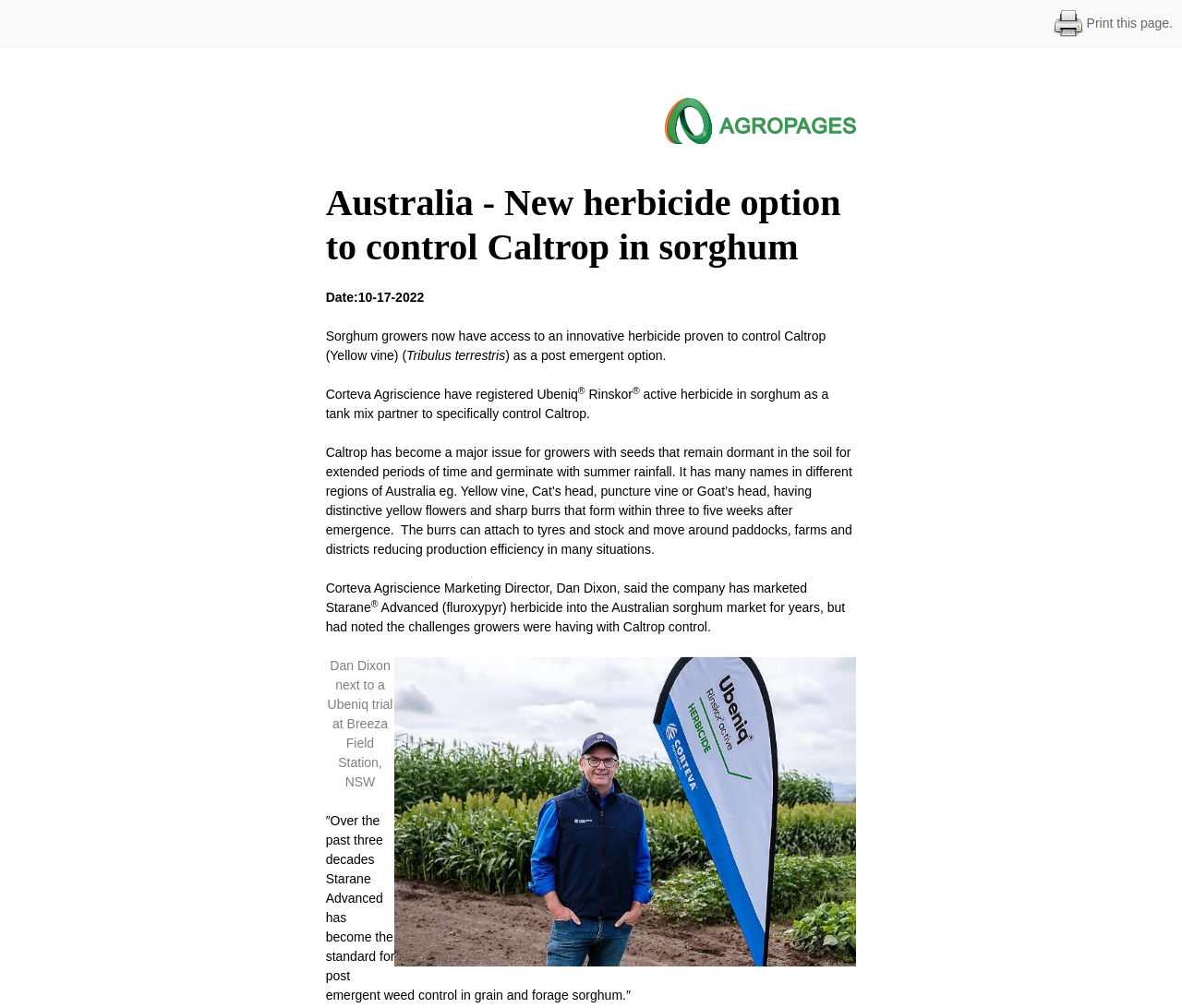Respond concisely with one word or phrase to the following query:
What is the name of the company that marketed Starane Advanced?

Corteva Agriscience